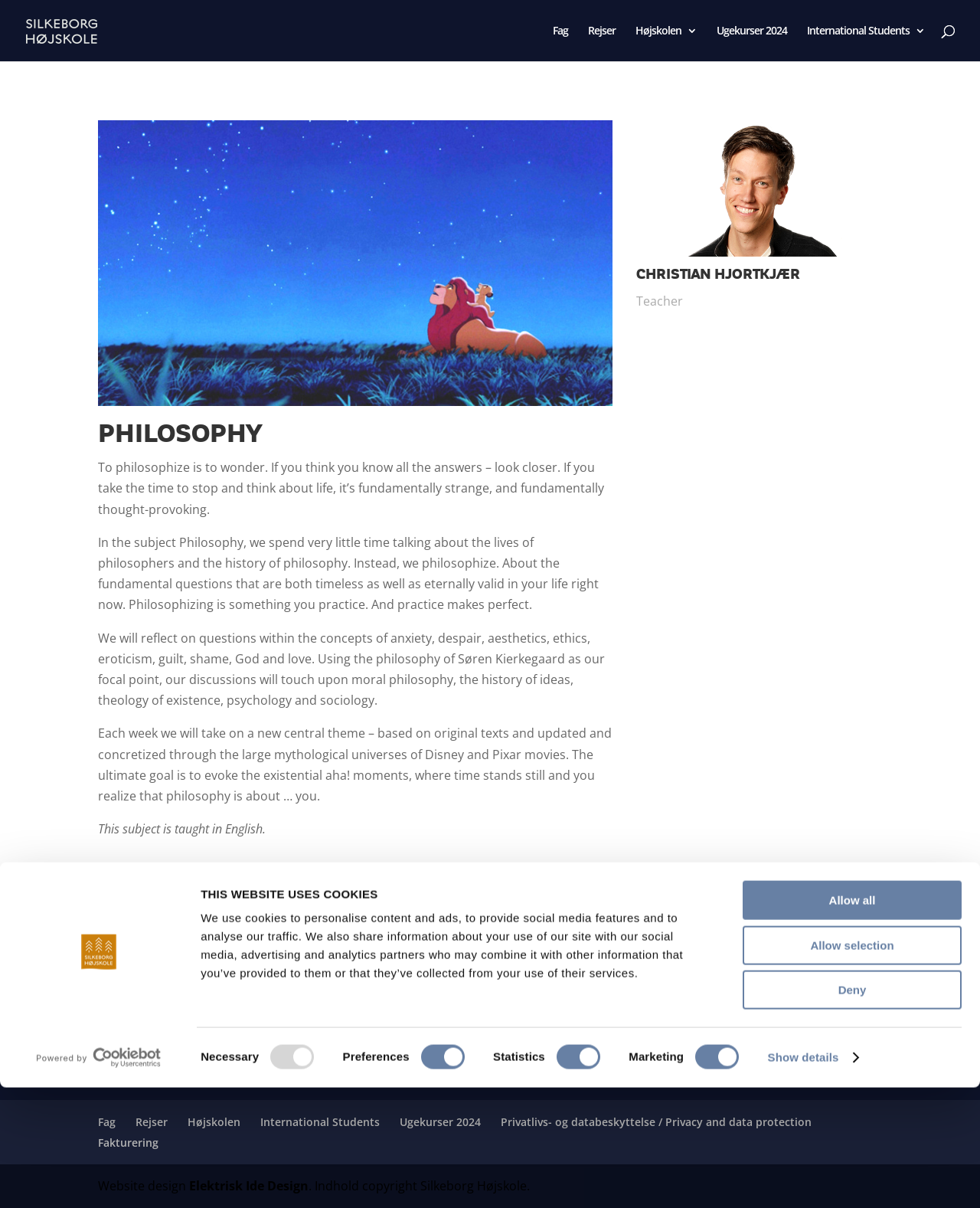Look at the image and answer the question in detail:
What is the address of the school?

The address of the school can be found in the 'KONTAKT OS – CONTACT' section, where it is written as 'Platanvej 12' and '8600 Silkeborg'.